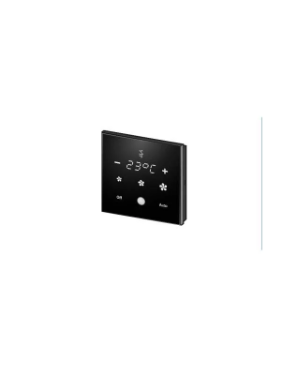Describe the image with as much detail as possible.

This image features the "Interel Guest Control Panel - TAG2-S81," a sleek and modern device designed for managing guestroom energy consumption and services in the hospitality sector. The control panel prominently displays a temperature setting of 23°C, indicated by a clear digital readout at its center. Its minimalist design, with a glossy black finish, is complemented by intuitive touch controls for features such as heating, cooling, and lighting. This device embodies innovation in hotel guest management, enhancing comfort while supporting environmentally sustainable practices through efficient energy control. Ideal for modern hotels and cruise lines, the TAG2-S81 provides both functionality and a sophisticated aesthetic, ensuring a superior guest experience.